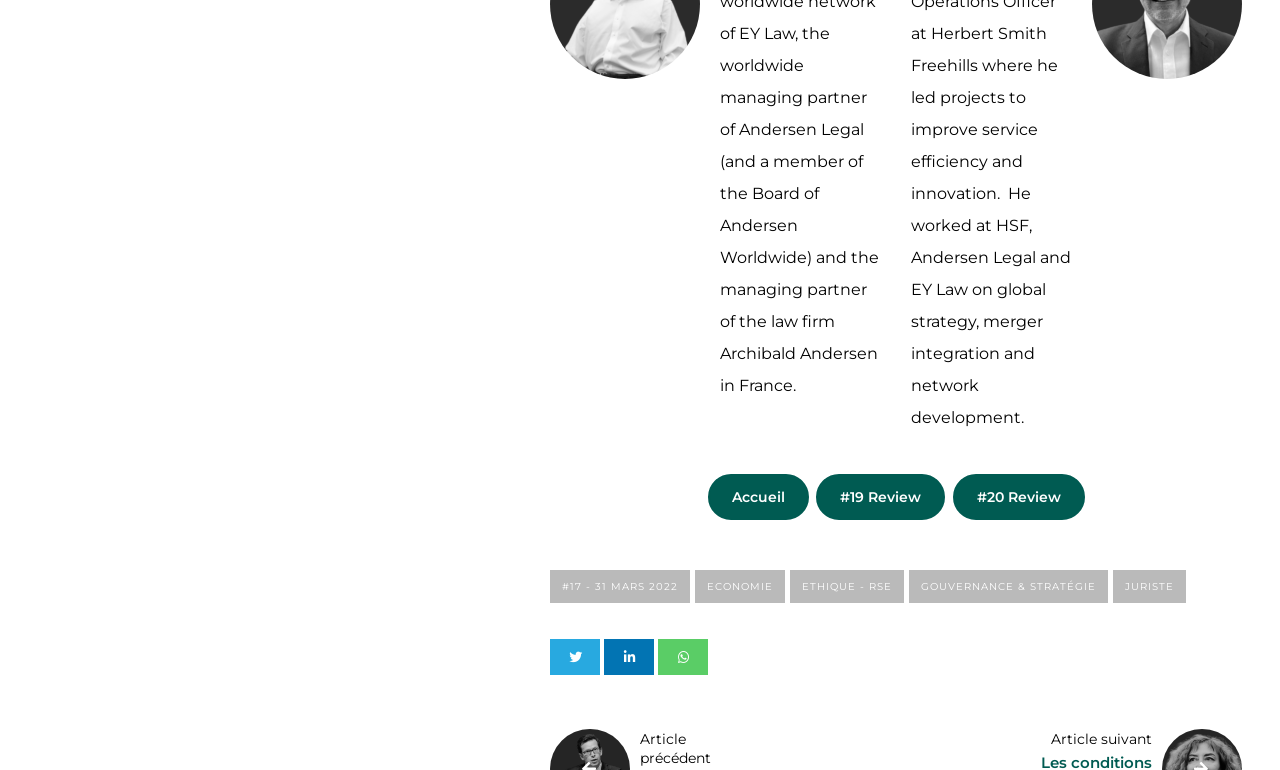For the given element description Ethique - RSE, determine the bounding box coordinates of the UI element. The coordinates should follow the format (top-left x, top-left y, bottom-right x, bottom-right y) and be within the range of 0 to 1.

[0.617, 0.74, 0.707, 0.782]